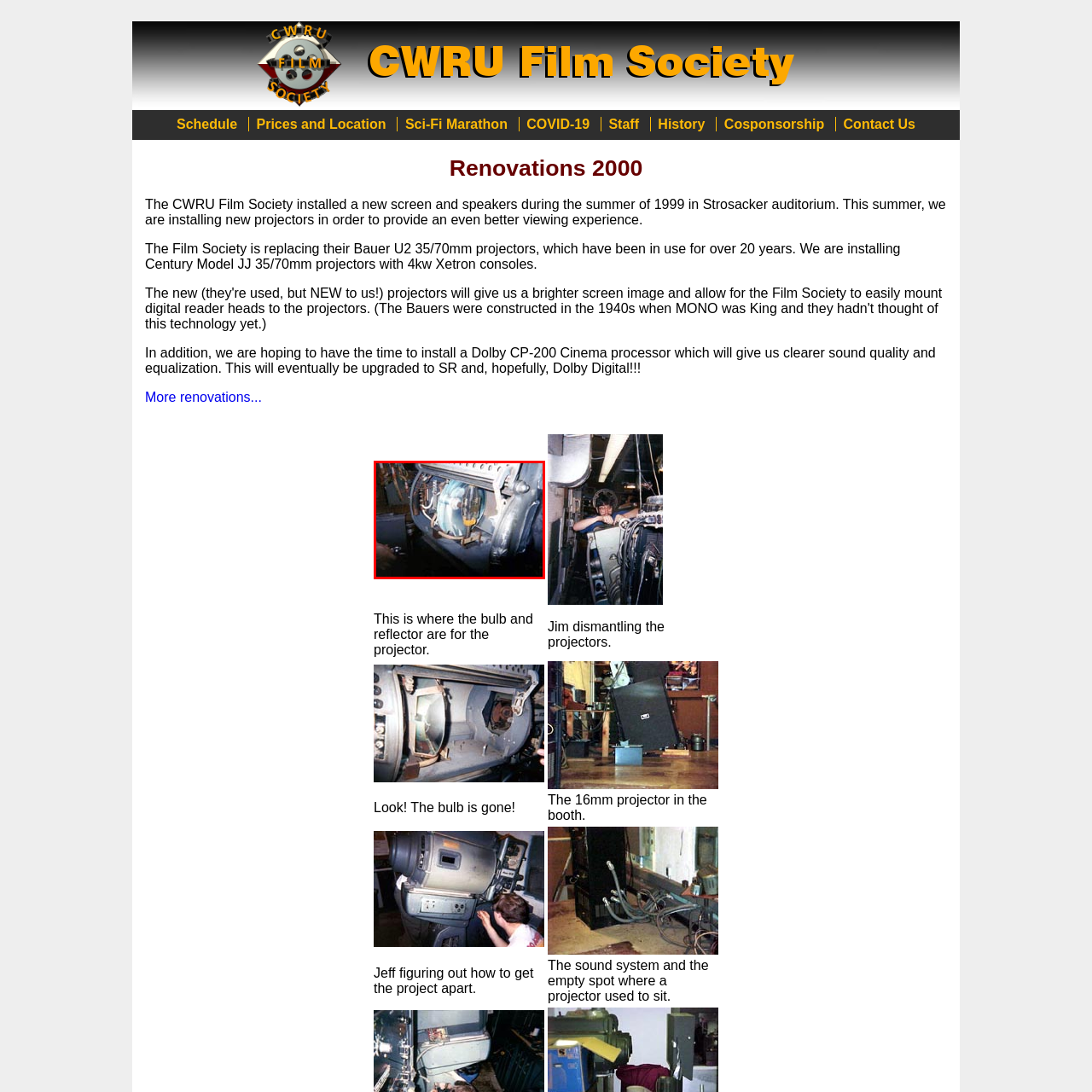Refer to the image enclosed in the red bounding box, then answer the following question in a single word or phrase: What is the context of the image?

CWRU Film Society